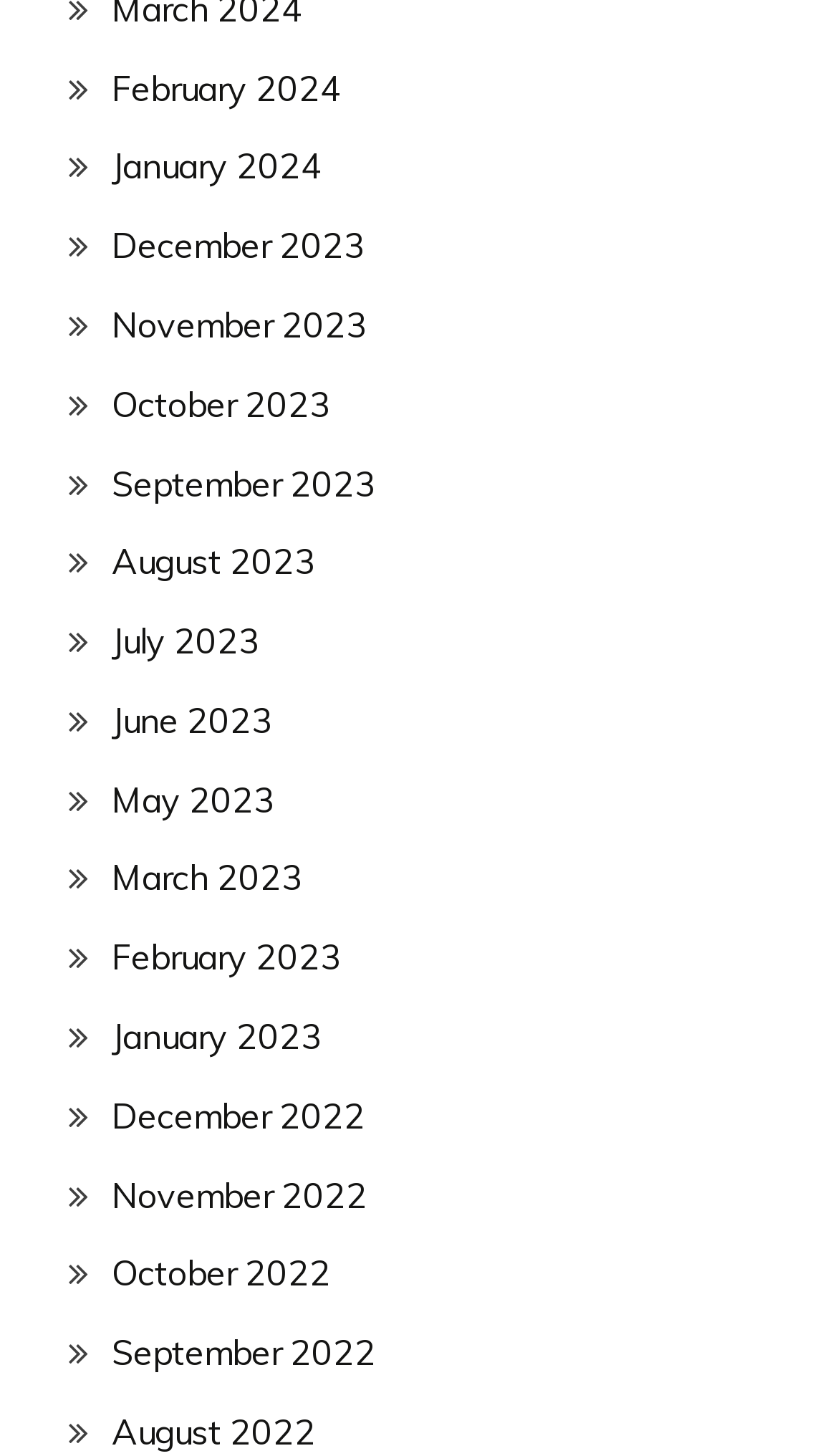Reply to the question with a single word or phrase:
How many links are there in total?

24